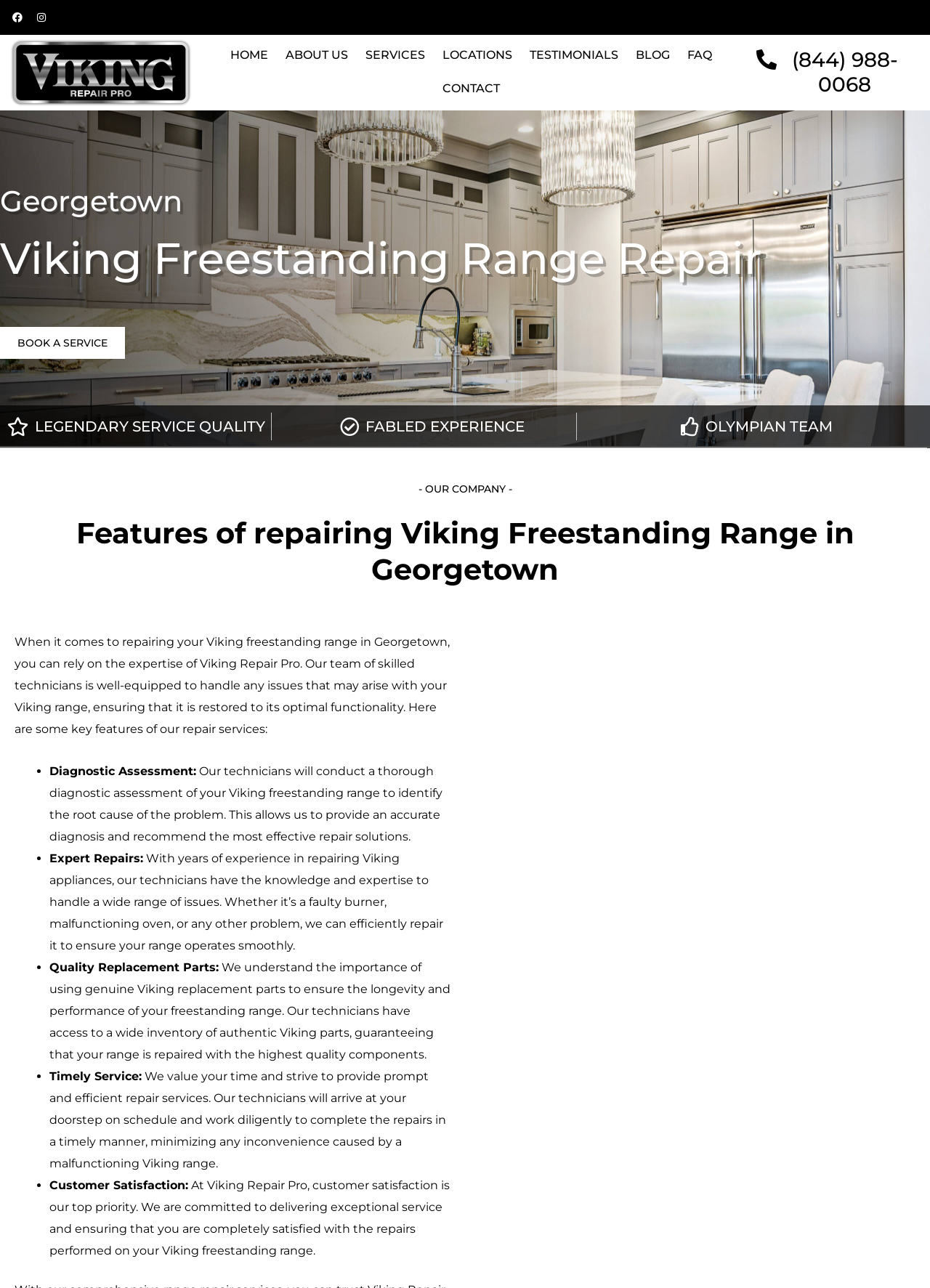Identify the bounding box coordinates of the clickable region necessary to fulfill the following instruction: "Call the phone number". The bounding box coordinates should be four float numbers between 0 and 1, i.e., [left, top, right, bottom].

[0.794, 0.03, 0.993, 0.082]